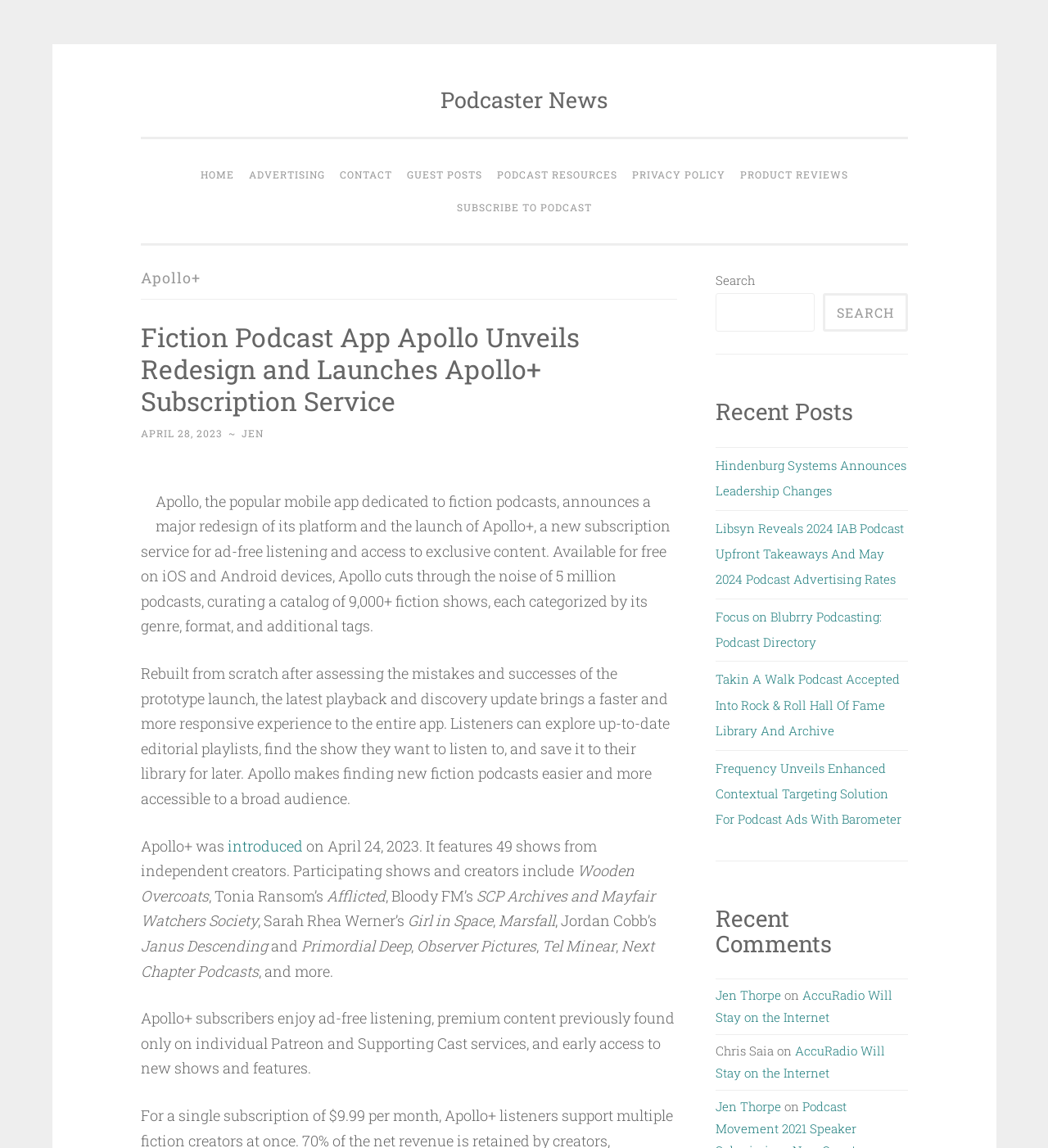Identify the bounding box coordinates of the specific part of the webpage to click to complete this instruction: "View the 'Recent Comments' section".

[0.683, 0.789, 0.866, 0.833]